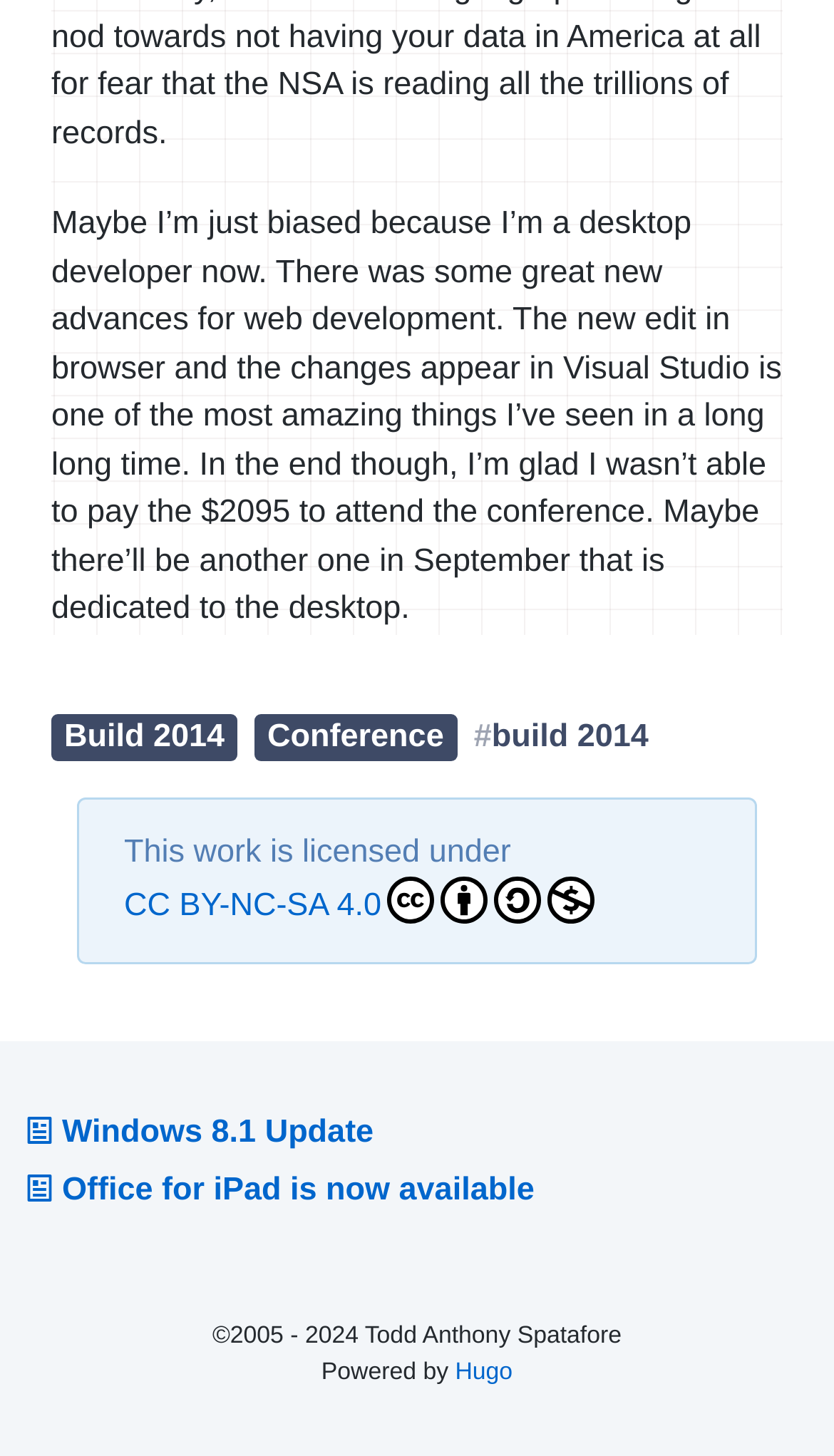From the given element description: "Conference", find the bounding box for the UI element. Provide the coordinates as four float numbers between 0 and 1, in the order [left, top, right, bottom].

[0.305, 0.49, 0.548, 0.523]